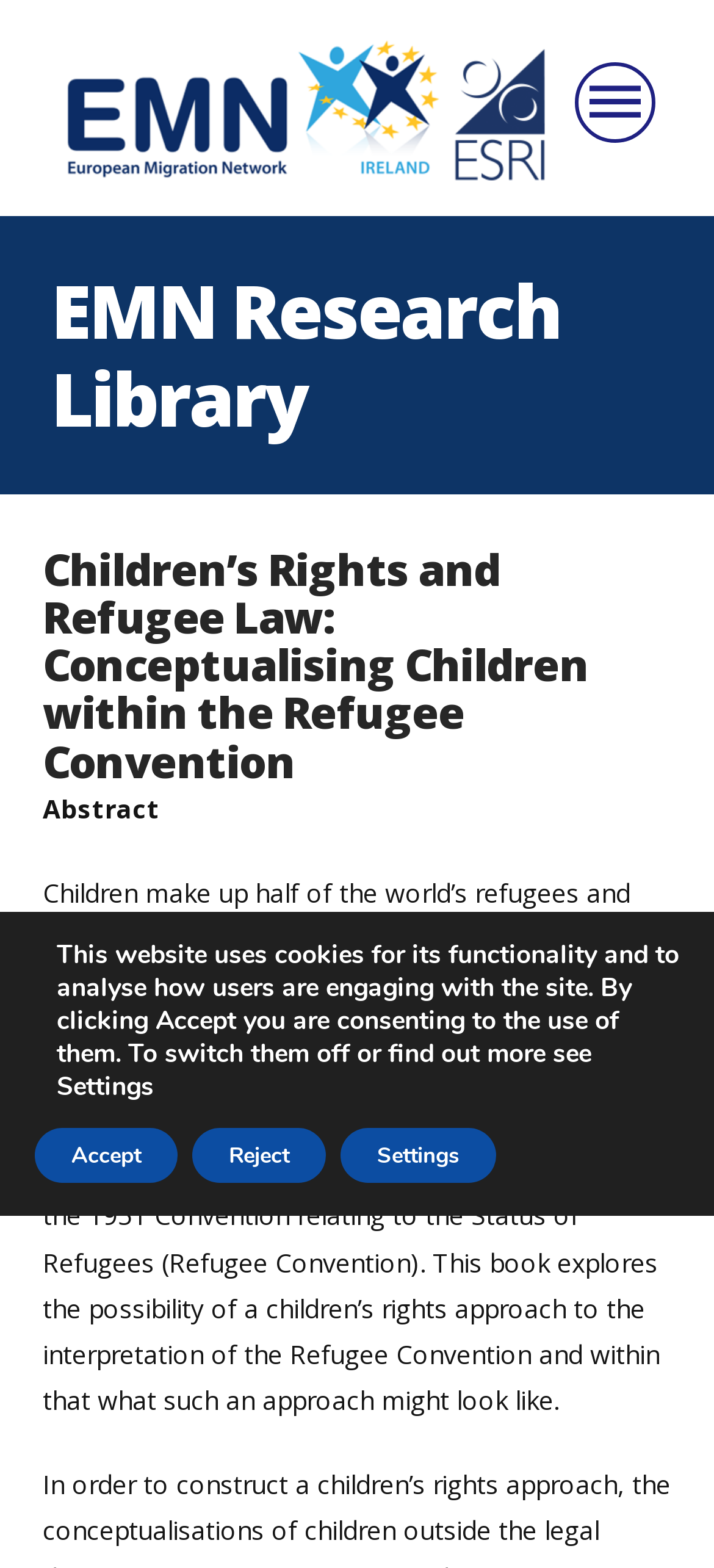What is the name of the research library?
Using the visual information, respond with a single word or phrase.

EMN Research Library